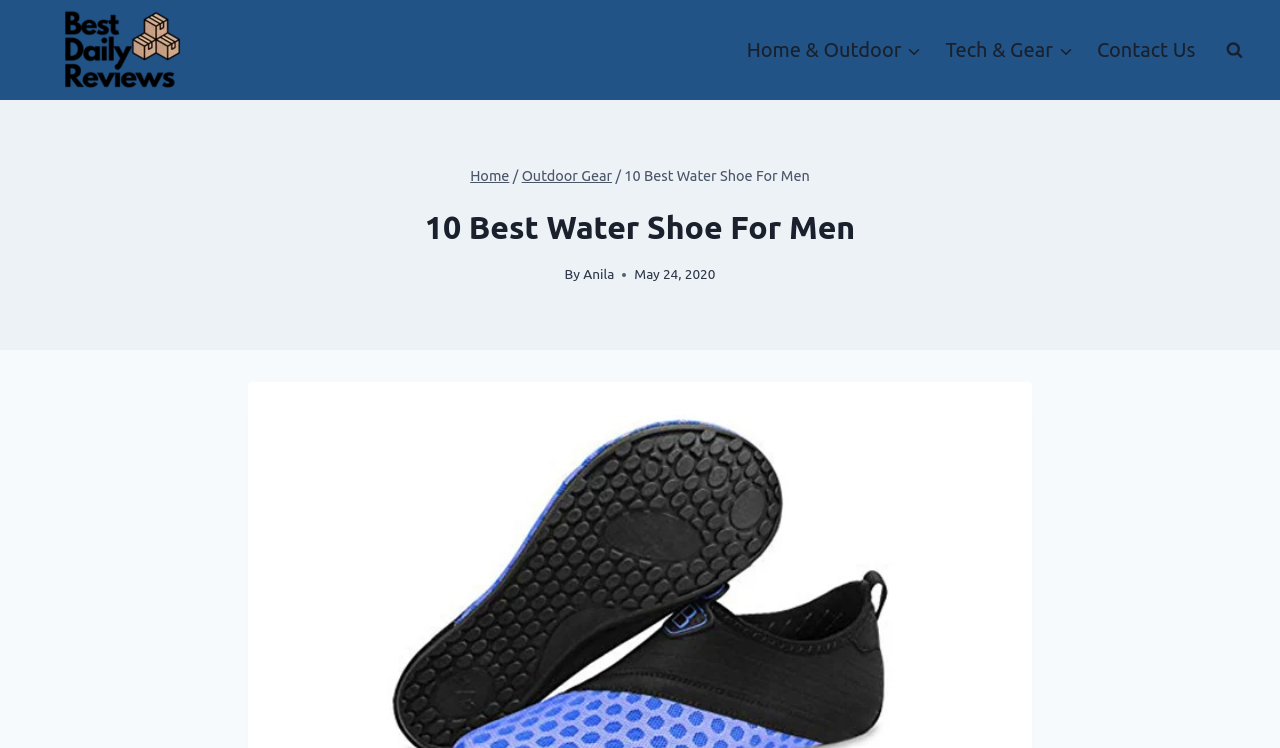Pinpoint the bounding box coordinates of the element you need to click to execute the following instruction: "go to Contact Us". The bounding box should be represented by four float numbers between 0 and 1, in the format [left, top, right, bottom].

[0.848, 0.029, 0.943, 0.104]